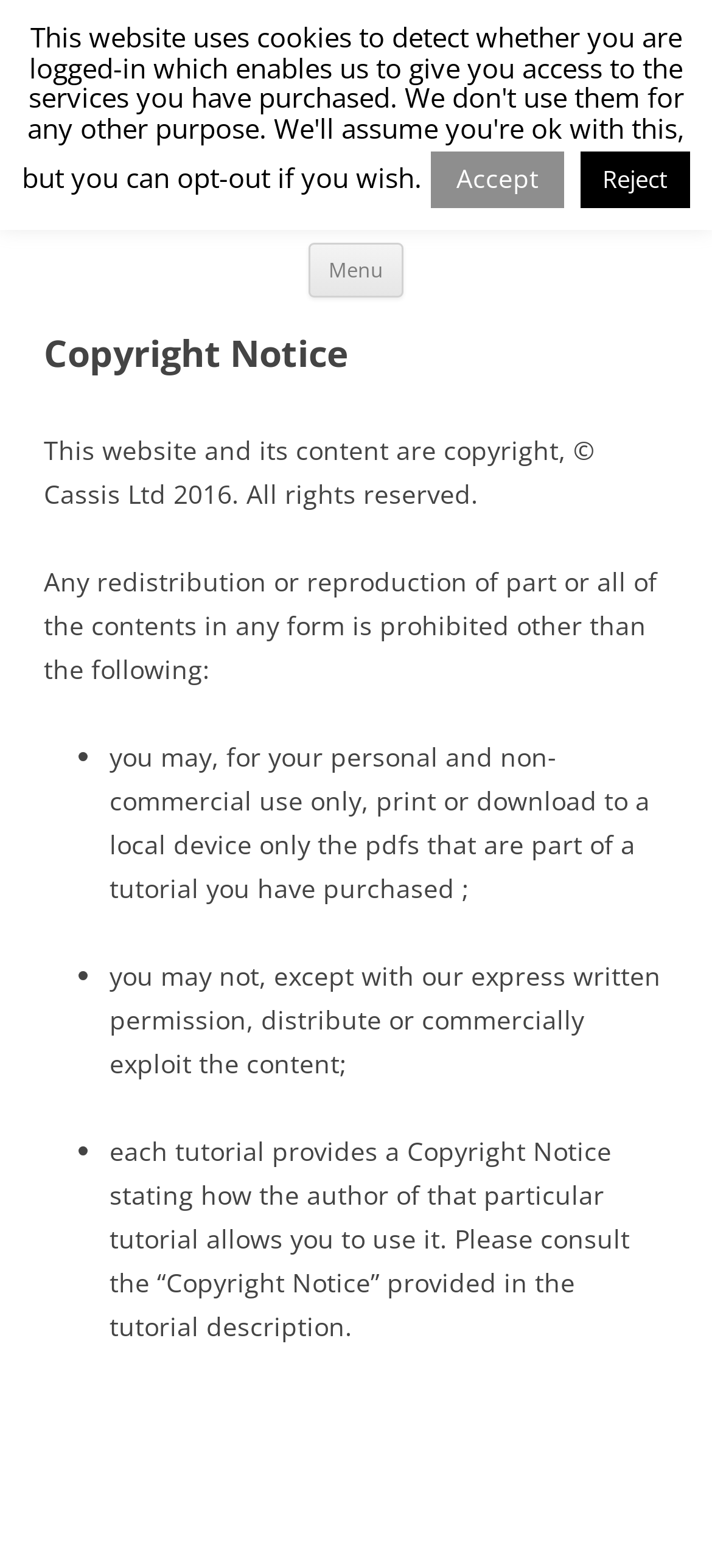Please analyze the image and provide a thorough answer to the question:
How many conditions are listed for using the website's content?

The 'Copyright Notice' section lists three conditions for using the website's content: printing or downloading PDFs for personal and non-commercial use, not distributing or commercially exploiting the content without permission, and consulting the 'Copyright Notice' provided in each tutorial description.